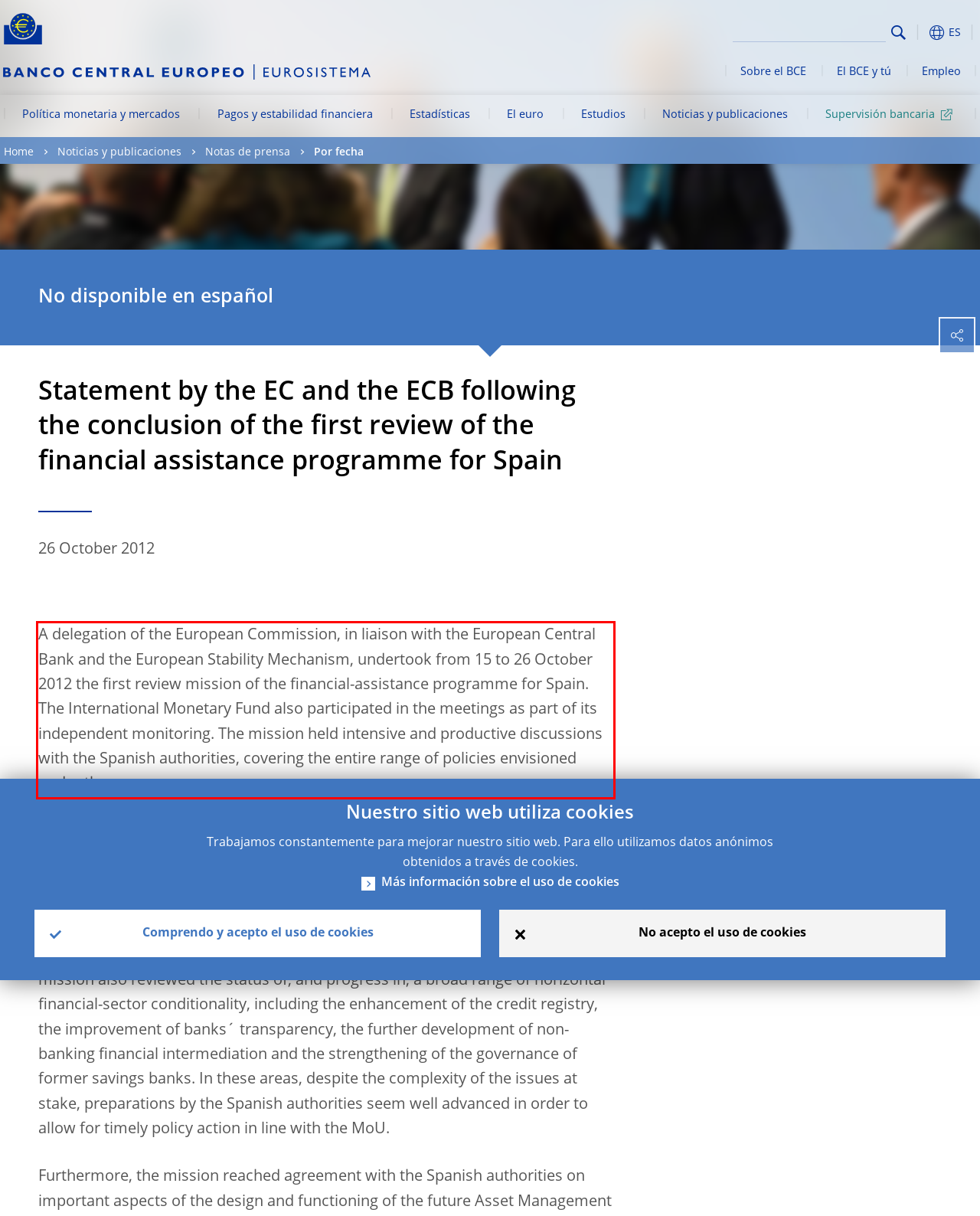Please look at the webpage screenshot and extract the text enclosed by the red bounding box.

A delegation of the European Commission, in liaison with the European Central Bank and the European Stability Mechanism, undertook from 15 to 26 October 2012 the first review mission of the financial-assistance programme for Spain. The International Monetary Fund also participated in the meetings as part of its independent monitoring. The mission held intensive and productive discussions with the Spanish authorities, covering the entire range of policies envisioned under the programme.